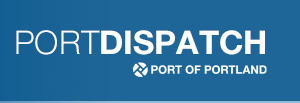Analyze the image and provide a detailed caption.

The image features the logo for "Port Dispatch," a publication affiliated with the Port of Portland. Set against a vibrant blue background, the logo prominently displays the words "PORT" and "DISPATCH" in bold, modern typography. Below the main title, the phrase "PORT OF PORTLAND" is included, reinforcing the connection to the port authority. This logo serves to identify the publication that provides updates and news related to the port's activities and initiatives.